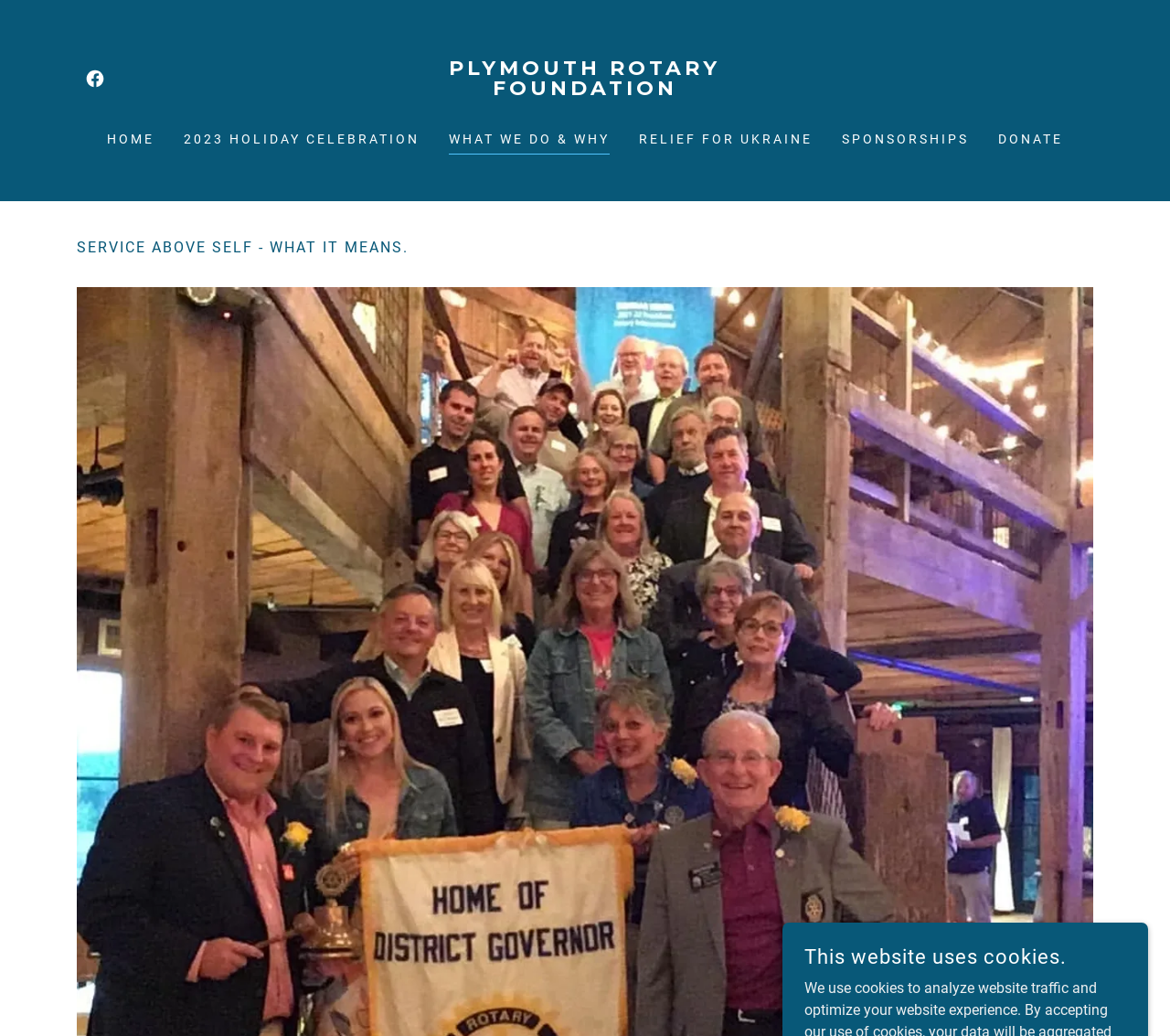Please find the bounding box coordinates of the element that must be clicked to perform the given instruction: "Visit Plymouth Rotary Foundation website". The coordinates should be four float numbers from 0 to 1, i.e., [left, top, right, bottom].

[0.326, 0.079, 0.674, 0.095]